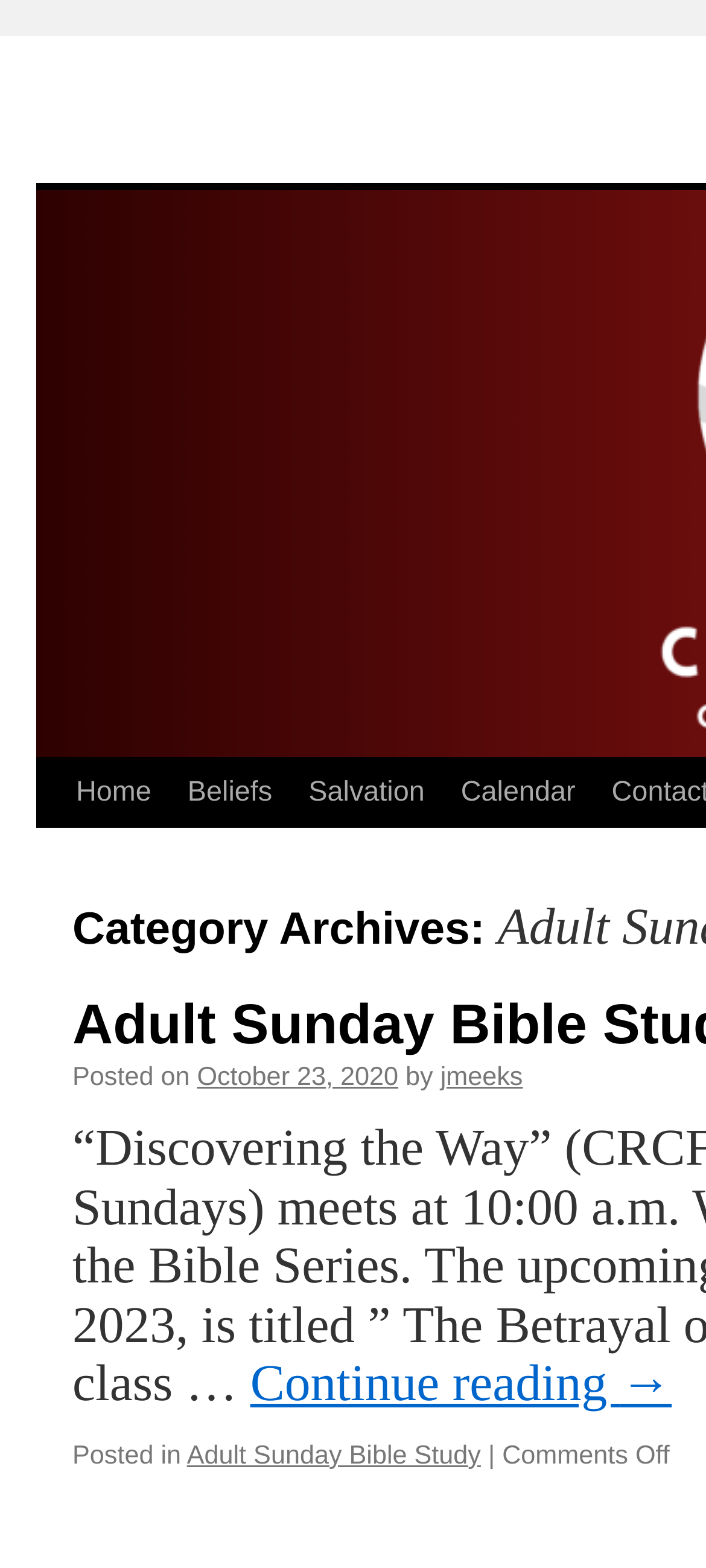What is the first menu item? Please answer the question using a single word or phrase based on the image.

Home